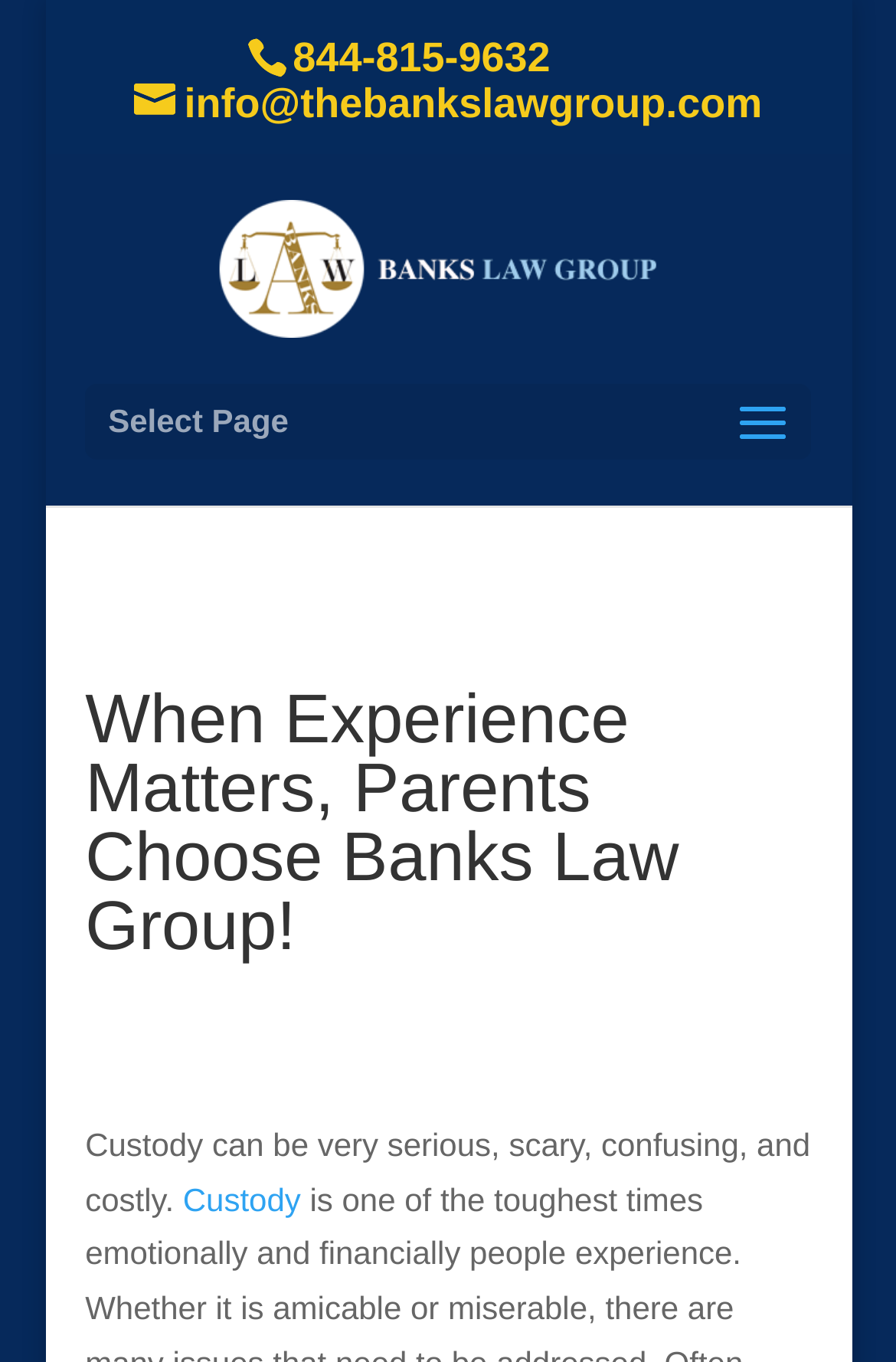Determine the bounding box for the HTML element described here: "Custody". The coordinates should be given as [left, top, right, bottom] with each number being a float between 0 and 1.

[0.204, 0.867, 0.336, 0.894]